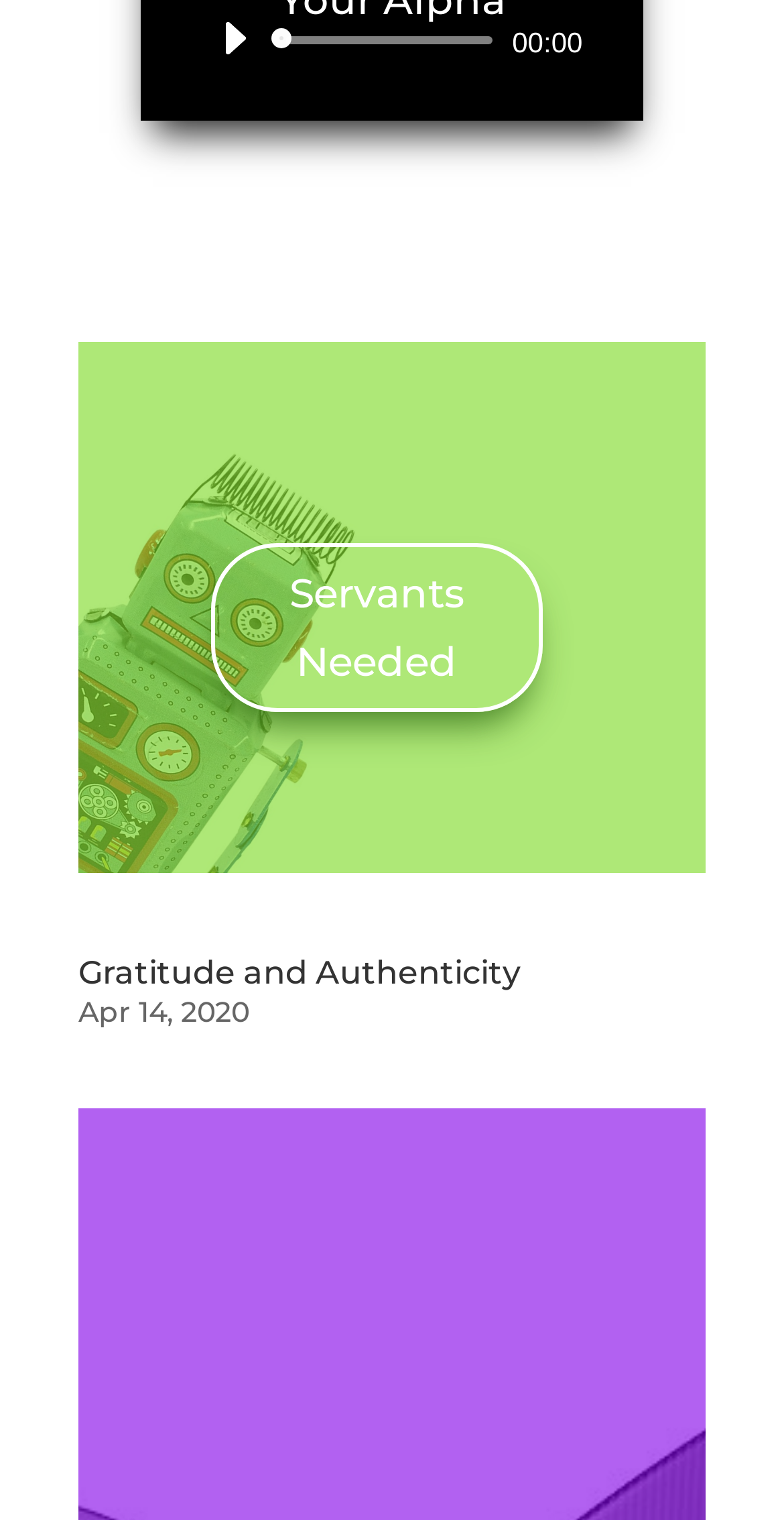Provide a brief response using a word or short phrase to this question:
What is the title of the article?

Gratitude and Authenticity